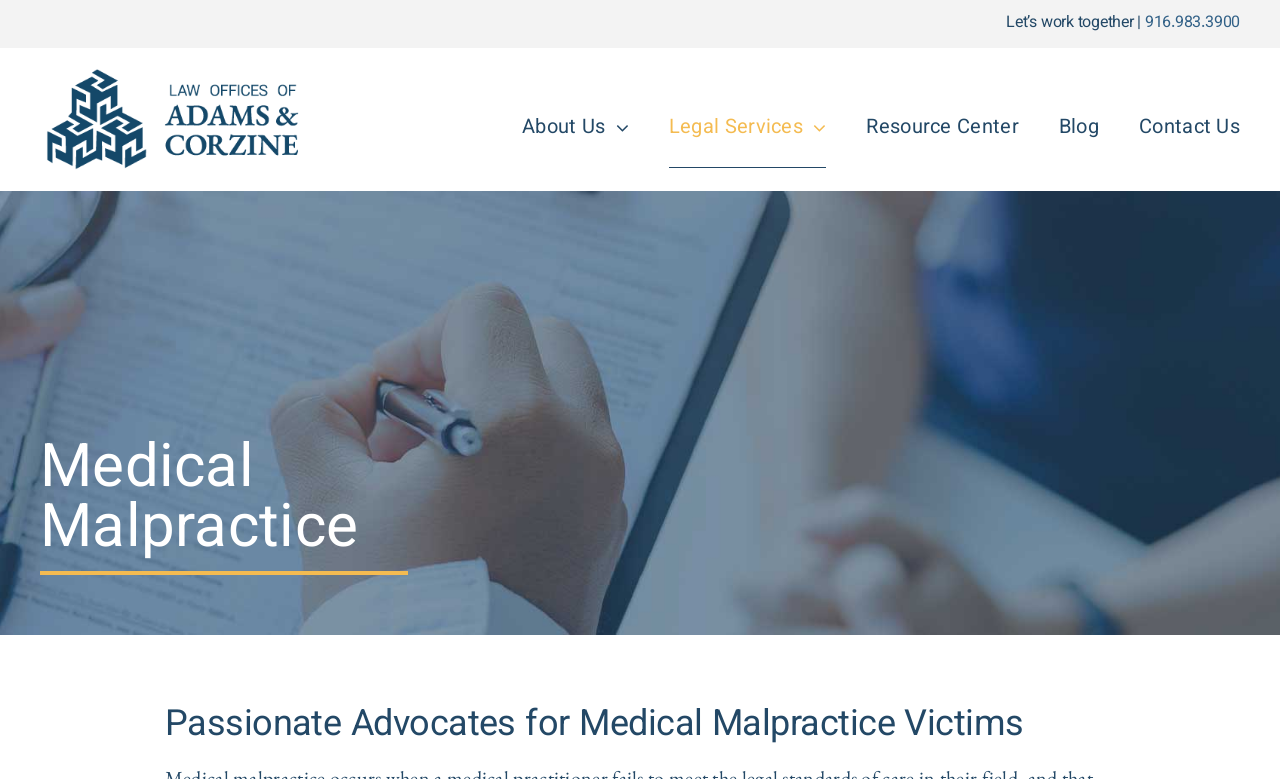Highlight the bounding box of the UI element that corresponds to this description: "916.983.3900".

[0.894, 0.014, 0.969, 0.046]